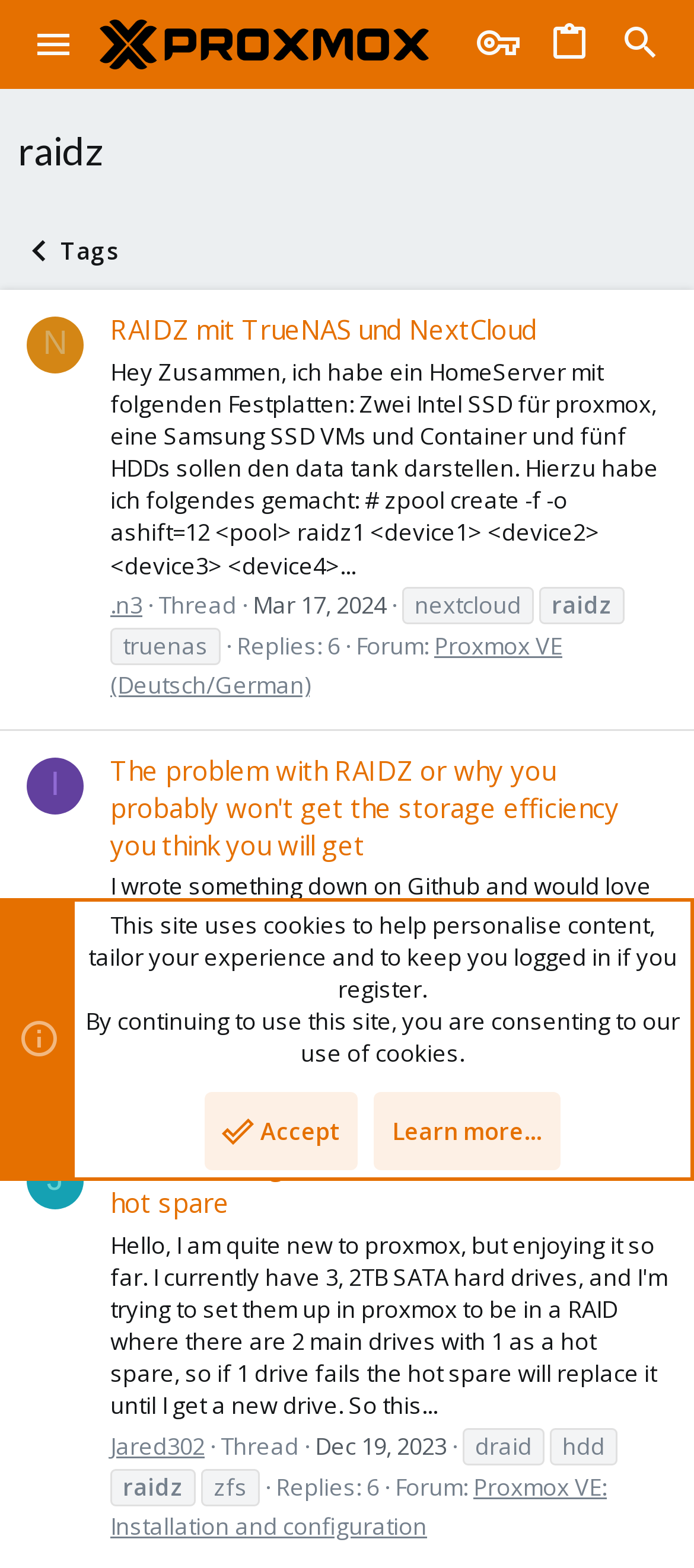Find the bounding box coordinates of the element to click in order to complete the given instruction: "View the thread 'RAIDZ mit TrueNAS und NextCloud'."

[0.159, 0.199, 0.774, 0.221]